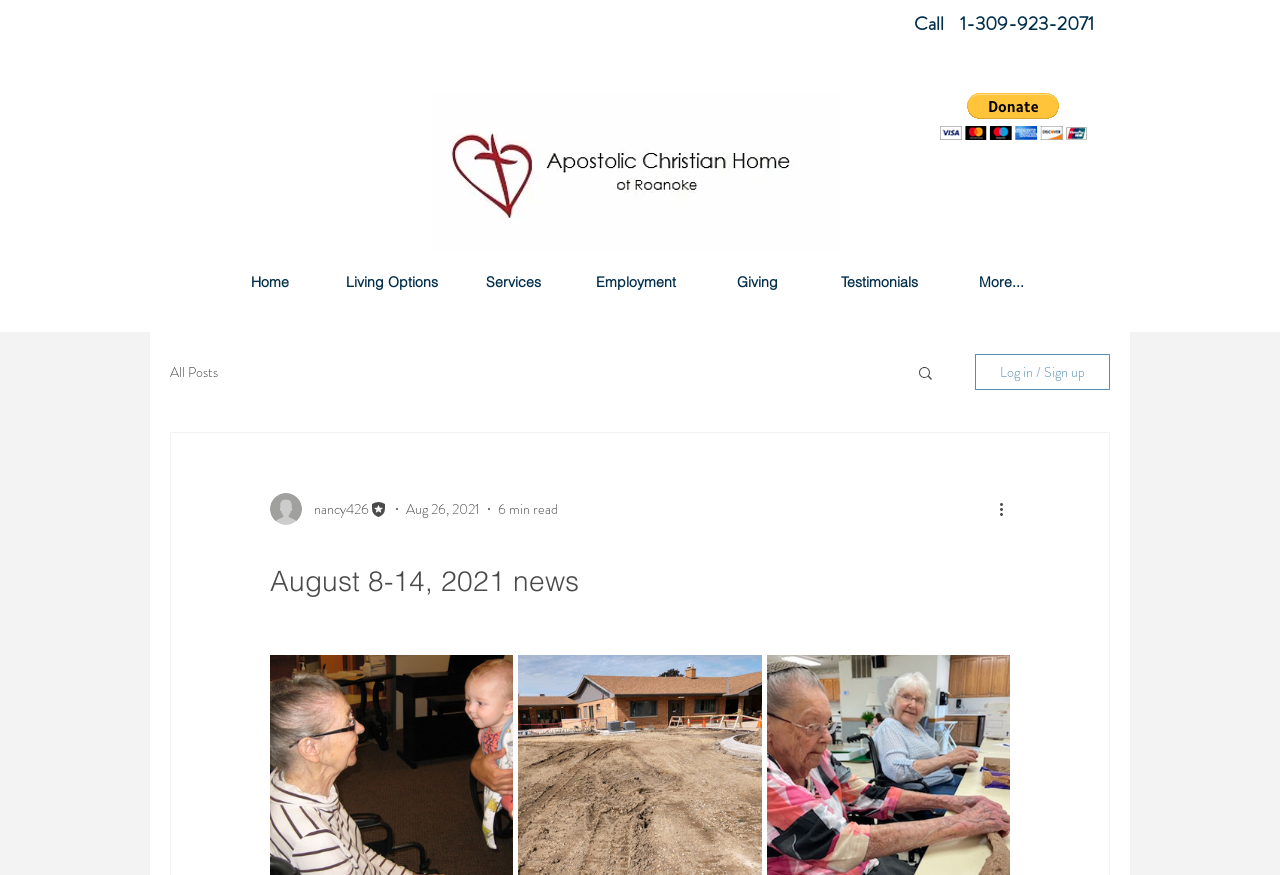Provide a short answer to the following question with just one word or phrase: What is the purpose of the button with the text 'Donate via PayPal'?

To donate via PayPal